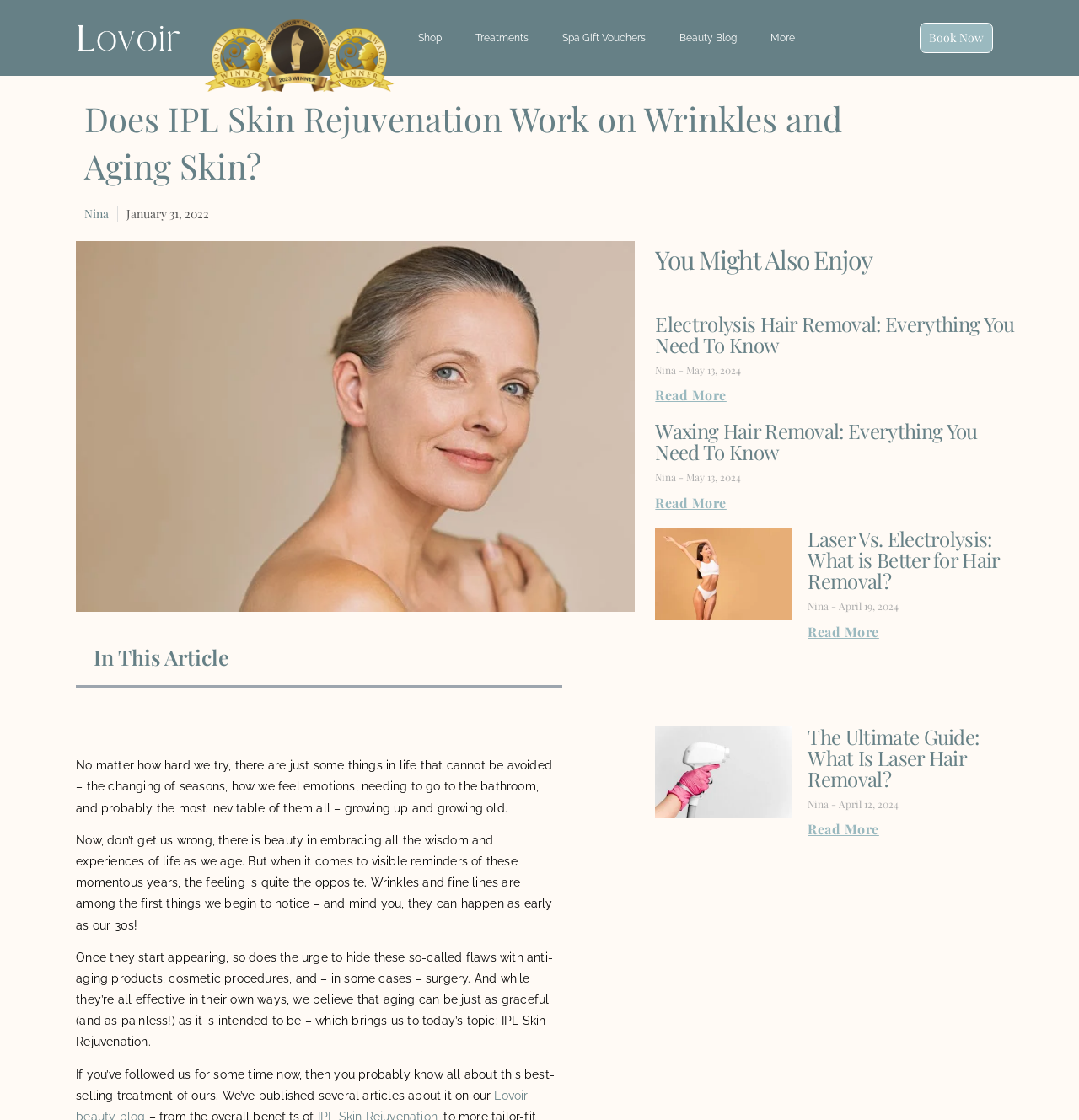Find the bounding box coordinates of the element you need to click on to perform this action: 'Read more about Electrolysis Hair Removal'. The coordinates should be represented by four float values between 0 and 1, in the format [left, top, right, bottom].

[0.607, 0.345, 0.673, 0.361]